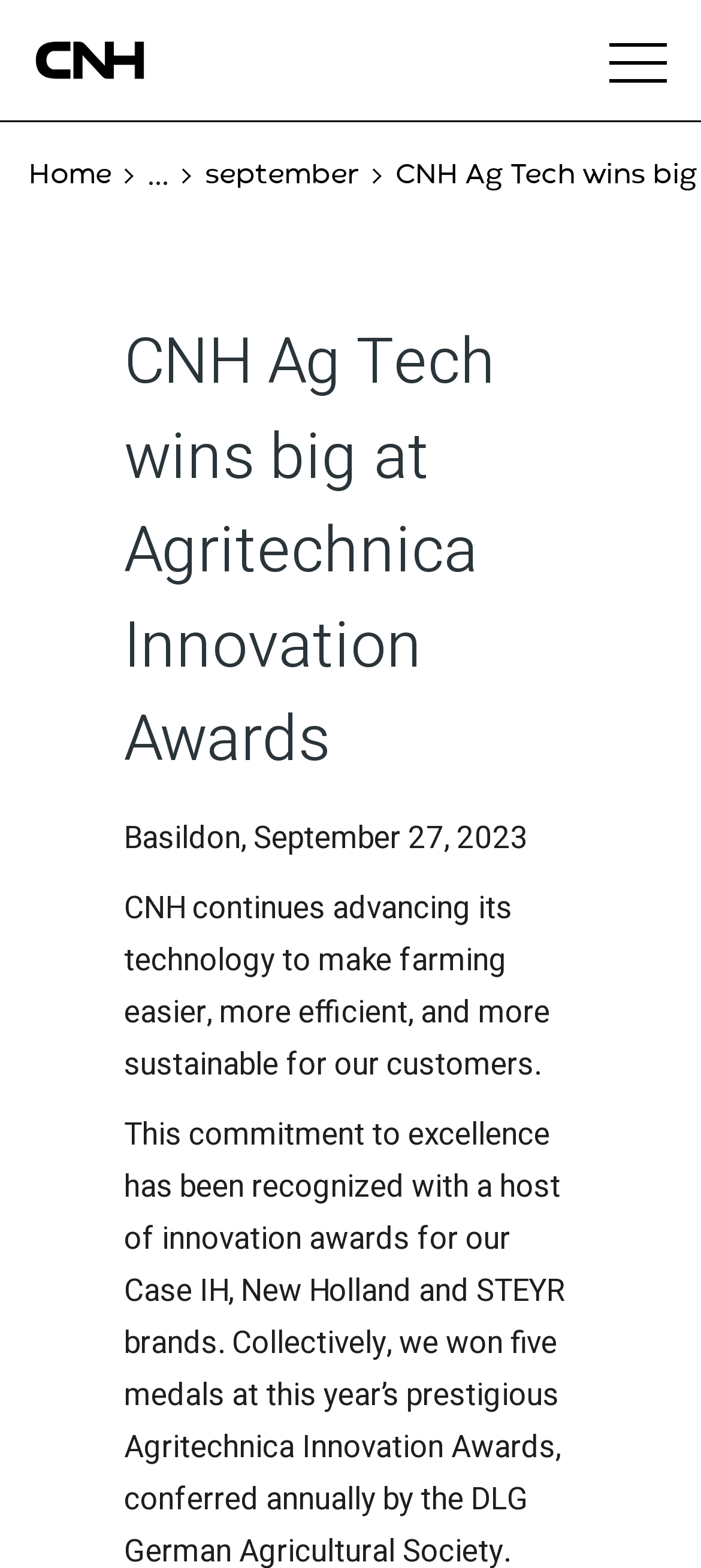Extract the bounding box coordinates for the HTML element that matches this description: "Home". The coordinates should be four float numbers between 0 and 1, i.e., [left, top, right, bottom].

[0.041, 0.1, 0.159, 0.125]